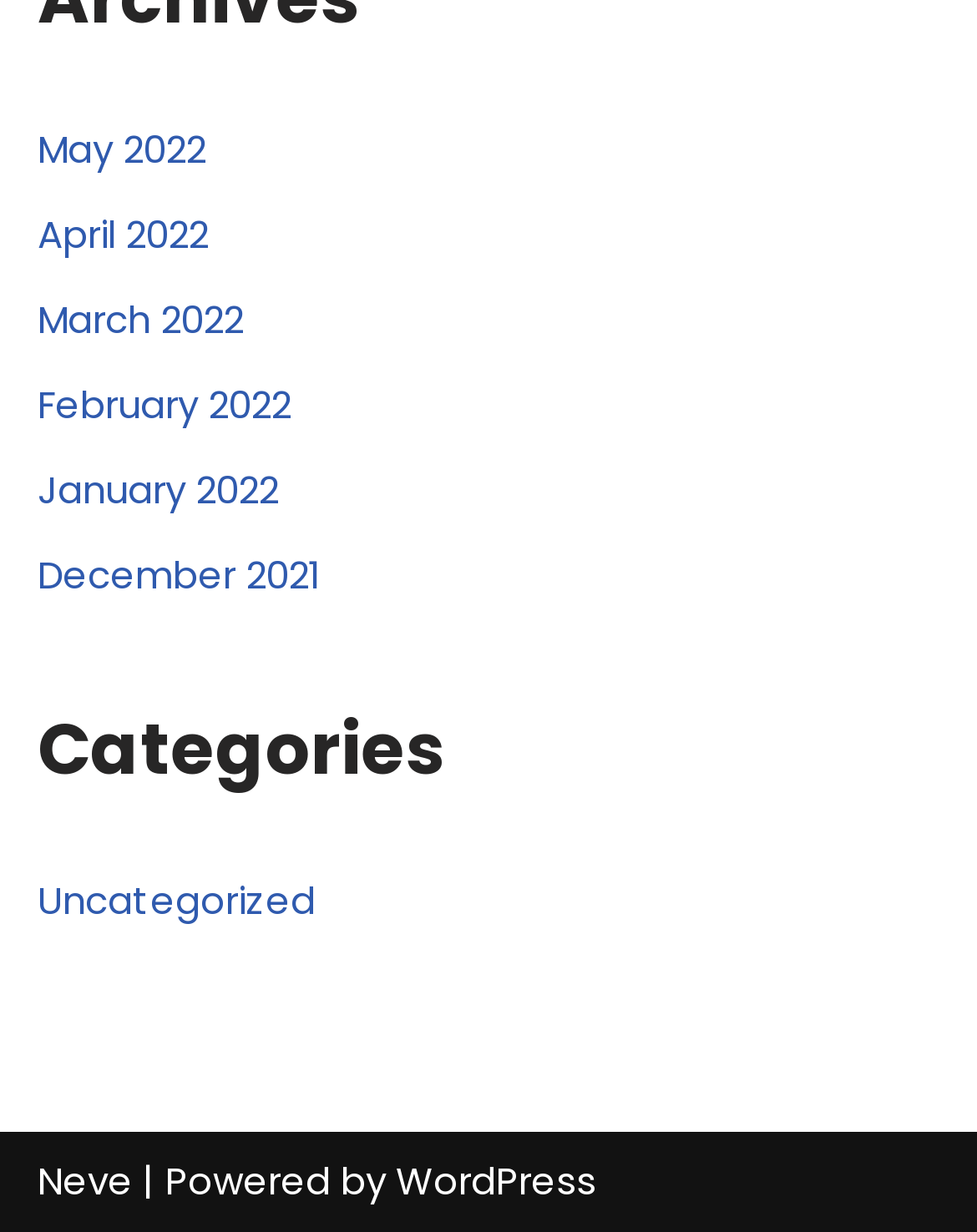Pinpoint the bounding box coordinates of the clickable area necessary to execute the following instruction: "View January 2022 archives". The coordinates should be given as four float numbers between 0 and 1, namely [left, top, right, bottom].

[0.038, 0.376, 0.285, 0.419]